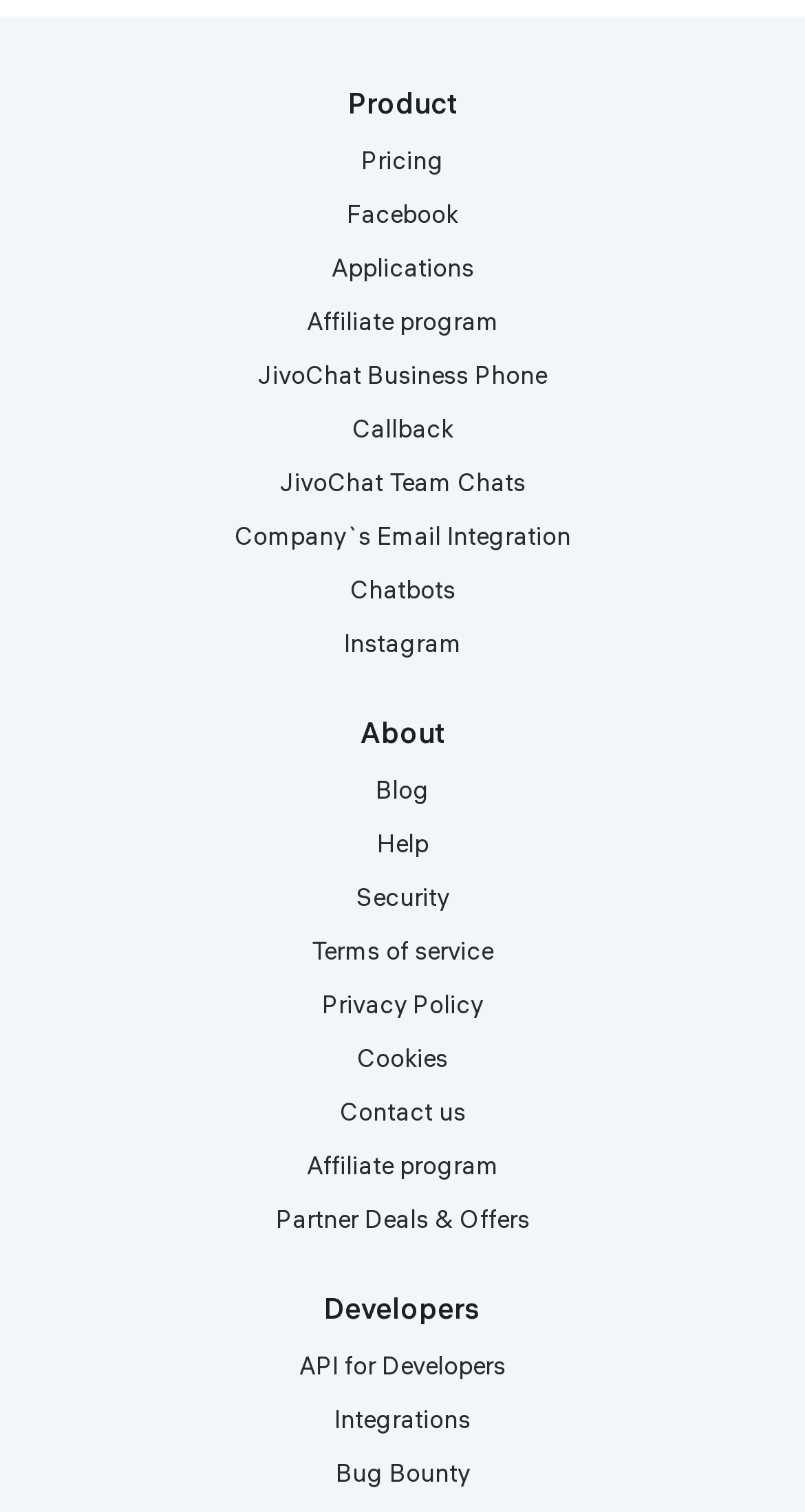How many social media links are there?
Can you give a detailed and elaborate answer to the question?

There are two social media links on the webpage, namely 'Facebook' and 'Instagram', which are located at coordinates [0.431, 0.132, 0.569, 0.152] and [0.427, 0.416, 0.573, 0.436] respectively.